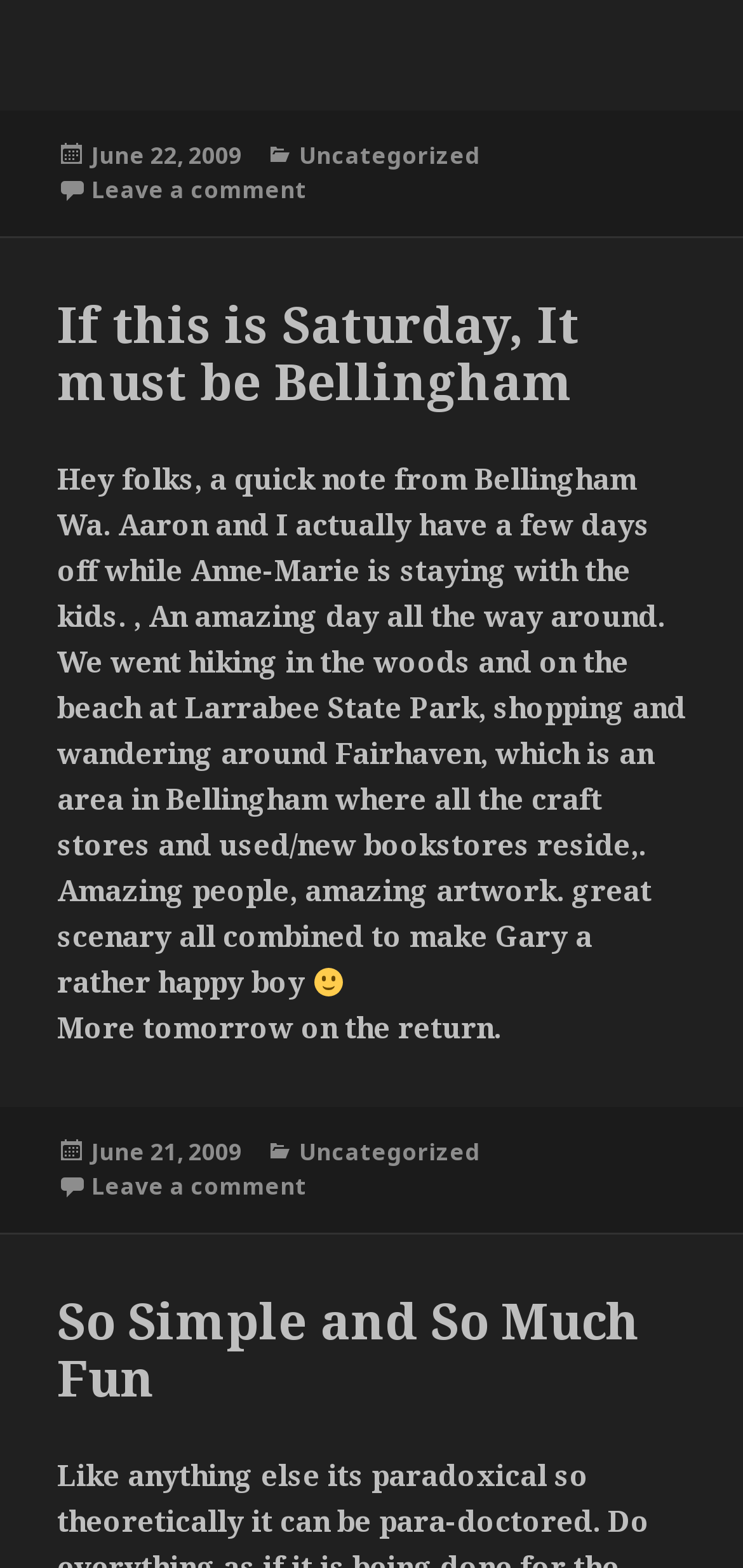Using the provided description Uncategorized, find the bounding box coordinates for the UI element. Provide the coordinates in (top-left x, top-left y, bottom-right x, bottom-right y) format, ensuring all values are between 0 and 1.

[0.403, 0.724, 0.646, 0.746]